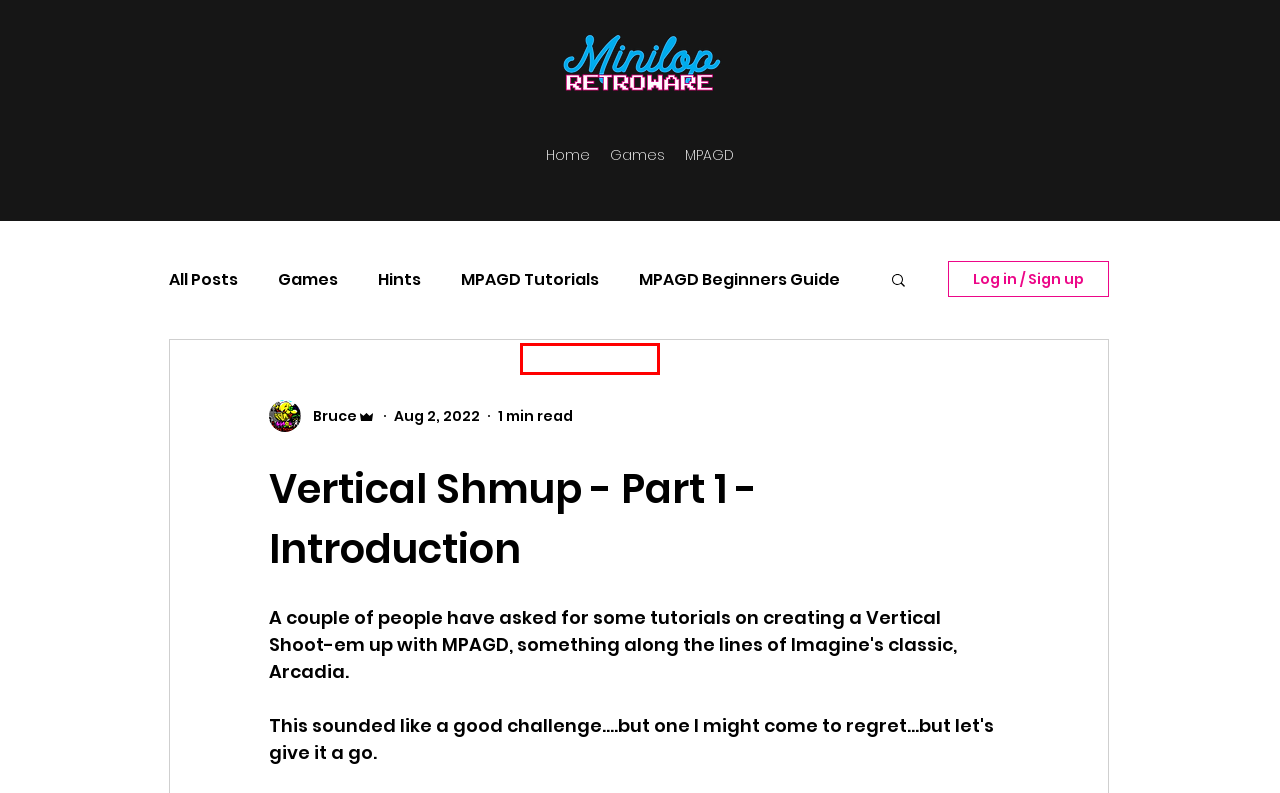You are presented with a screenshot of a webpage containing a red bounding box around a particular UI element. Select the best webpage description that matches the new webpage after clicking the element within the bounding box. Here are the candidates:
A. Games
B. Games | Minilop Retroware
C. MPAGD Beginners Guide
D. Home | Get the latest from Minilop
E. Hints
F. Shmupkit Guide
G. Blog | Get the latest from Minilop
H. Shmup

F